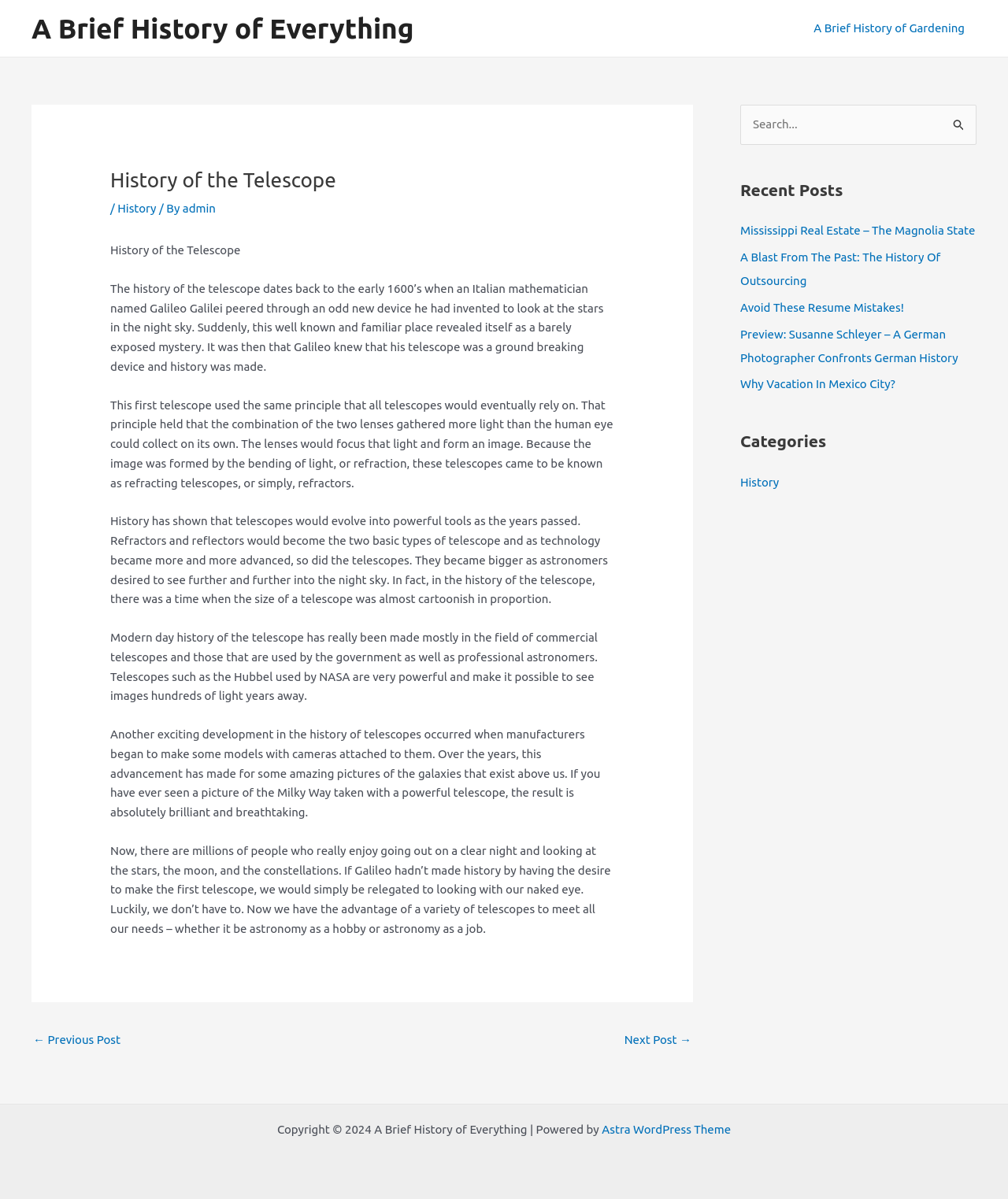Identify the main heading from the webpage and provide its text content.

History of the Telescope